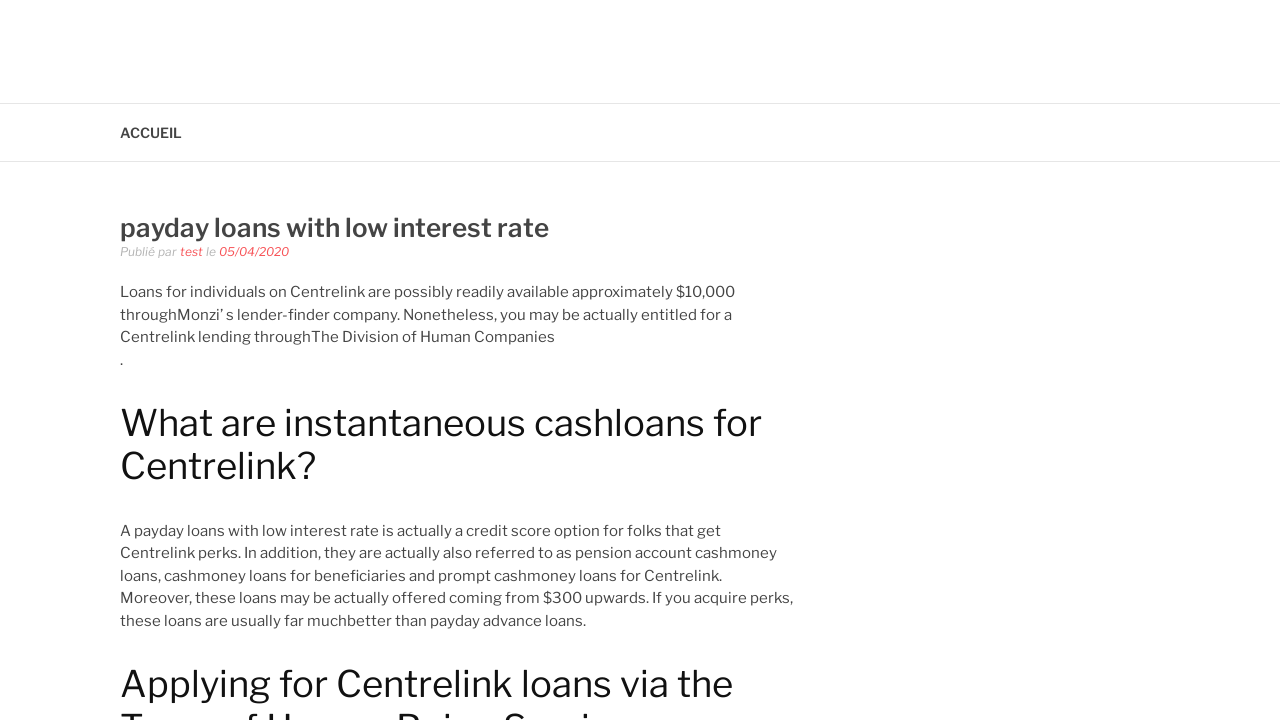Give the bounding box coordinates for the element described as: "05/04/202005/04/2020".

[0.171, 0.339, 0.226, 0.36]